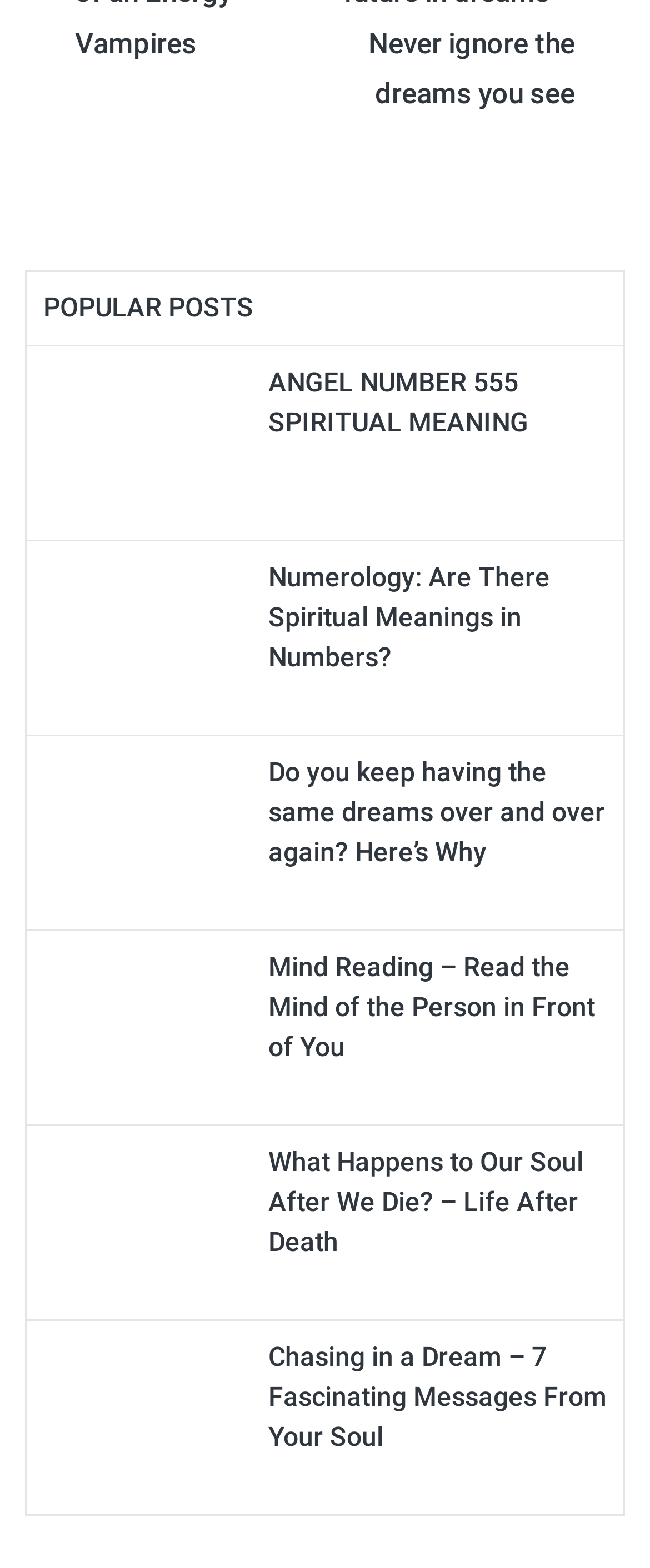Locate the bounding box coordinates of the element's region that should be clicked to carry out the following instruction: "Click on the link to read about Angel Number 555 Spiritual Meaning". The coordinates need to be four float numbers between 0 and 1, i.e., [left, top, right, bottom].

[0.067, 0.27, 0.374, 0.291]